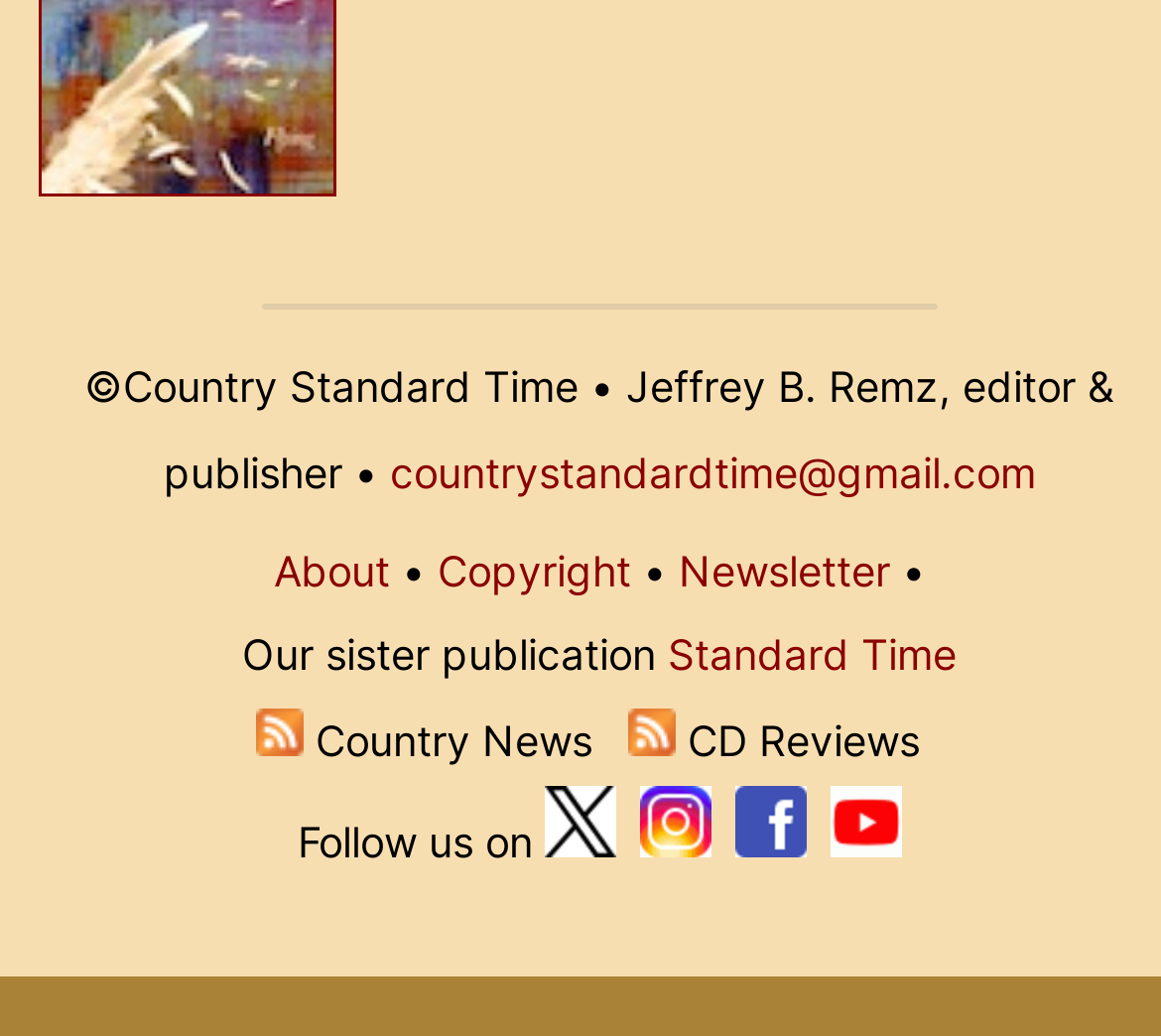Identify the bounding box coordinates of the region that should be clicked to execute the following instruction: "Click on About".

[0.236, 0.525, 0.336, 0.574]